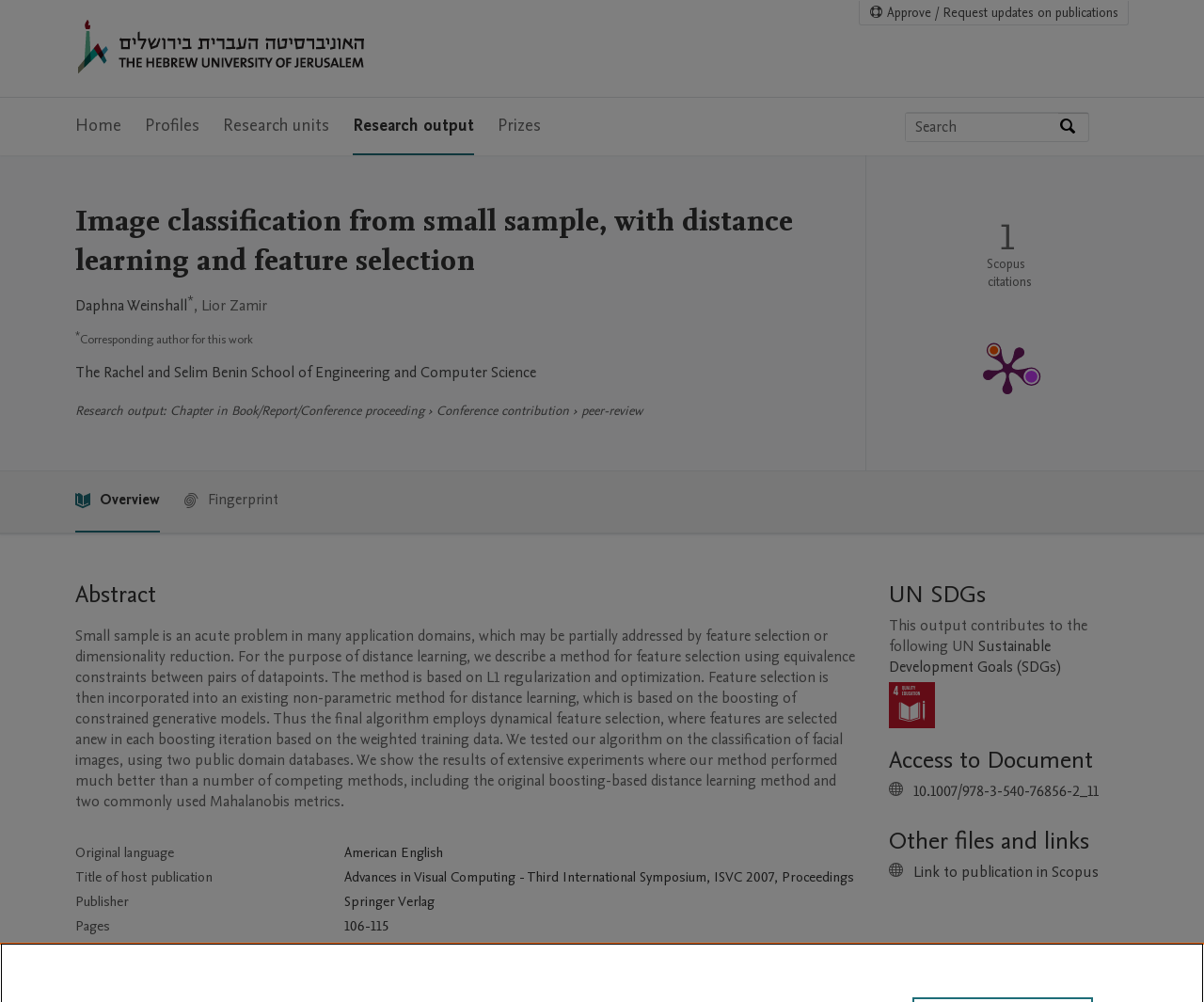Locate the bounding box coordinates of the area you need to click to fulfill this instruction: 'View the publication metrics'. The coordinates must be in the form of four float numbers ranging from 0 to 1: [left, top, right, bottom].

[0.719, 0.154, 0.93, 0.469]